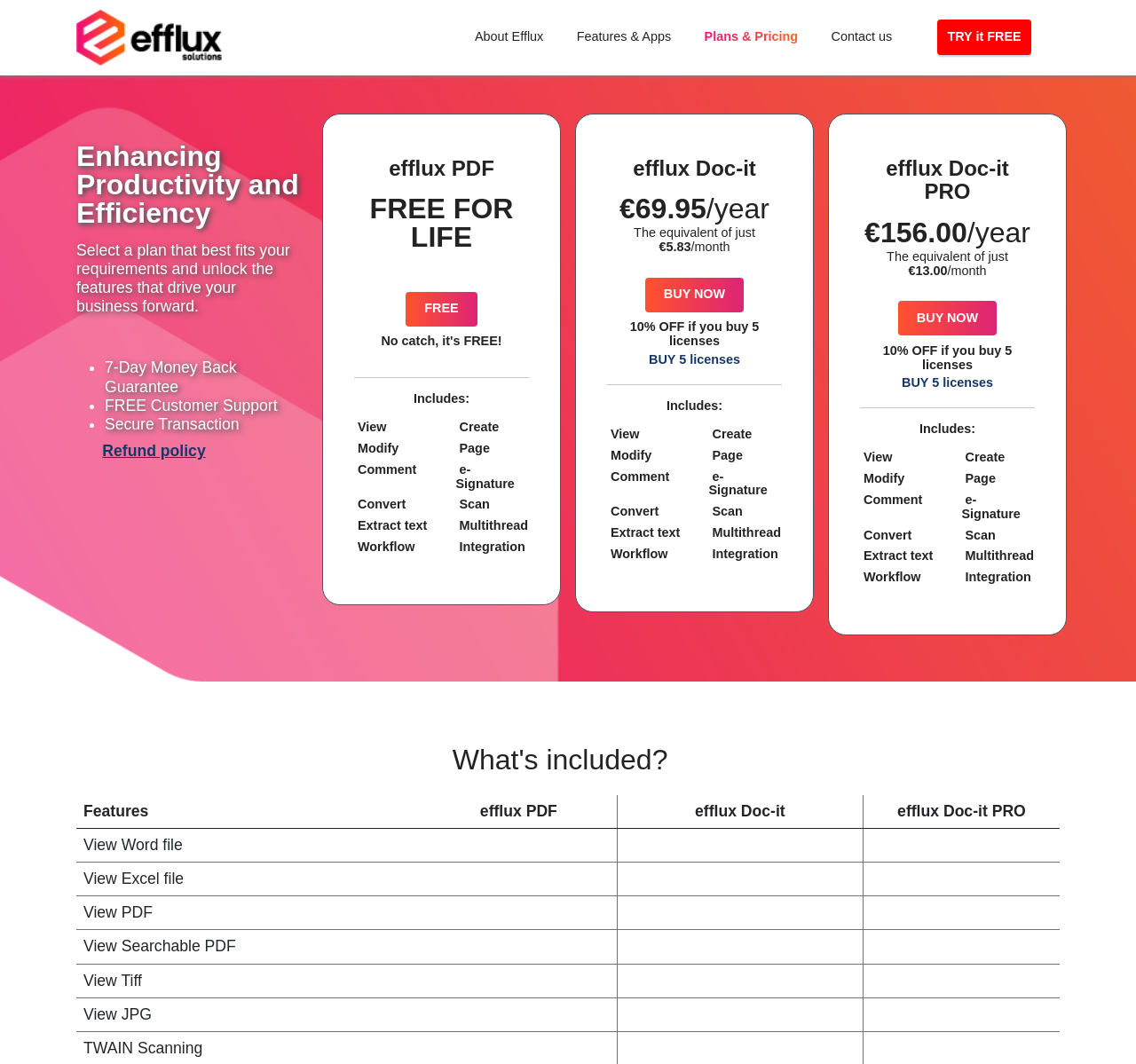Give a one-word or phrase response to the following question: What is the purpose of the 'TRY it FREE' button?

To try the service for free